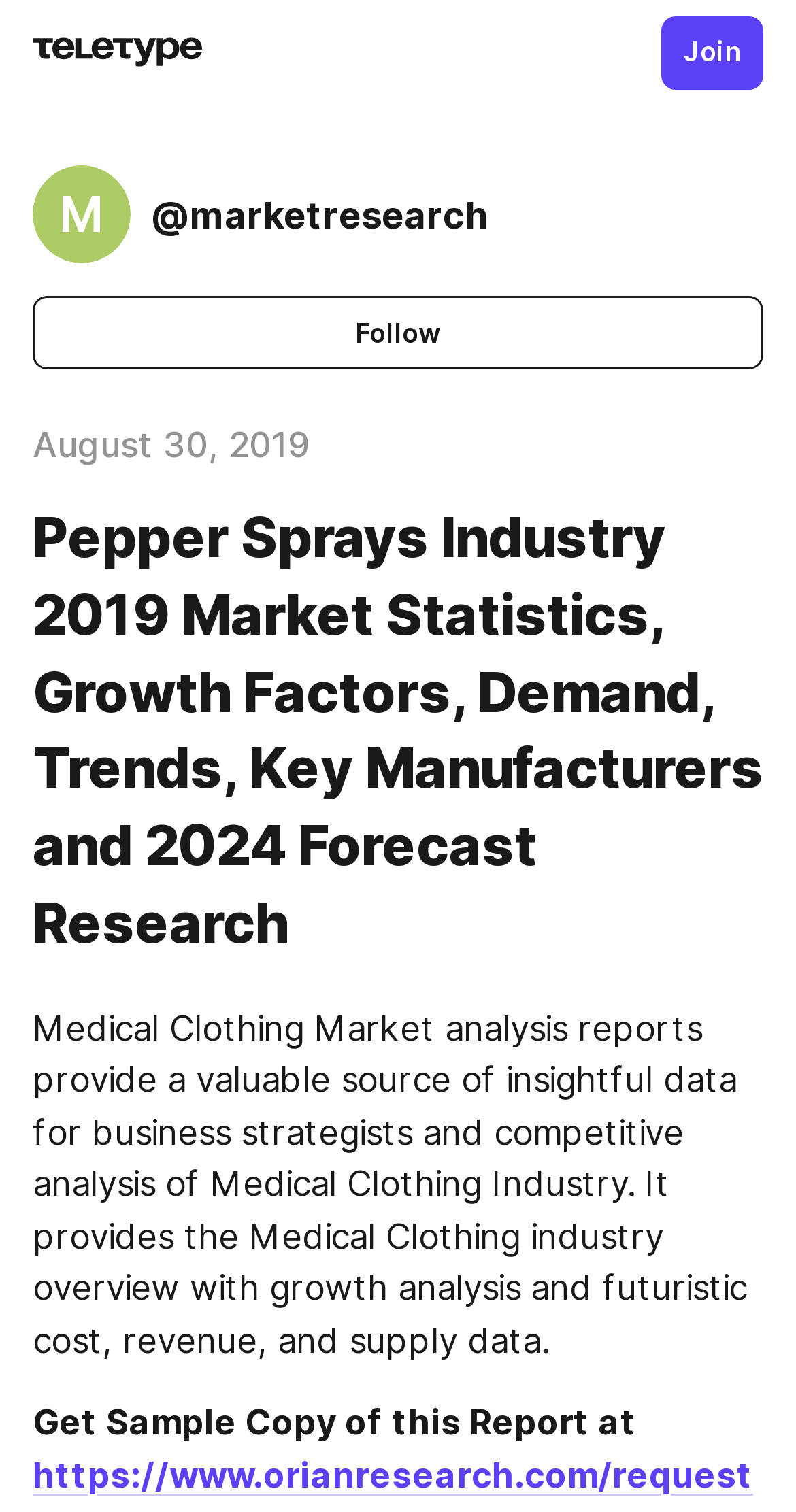Please provide a comprehensive response to the question below by analyzing the image: 
What is the date of the report?

I found the date of the report by looking at the static text element that says 'August 30, 2019' which is located at the top of the webpage.